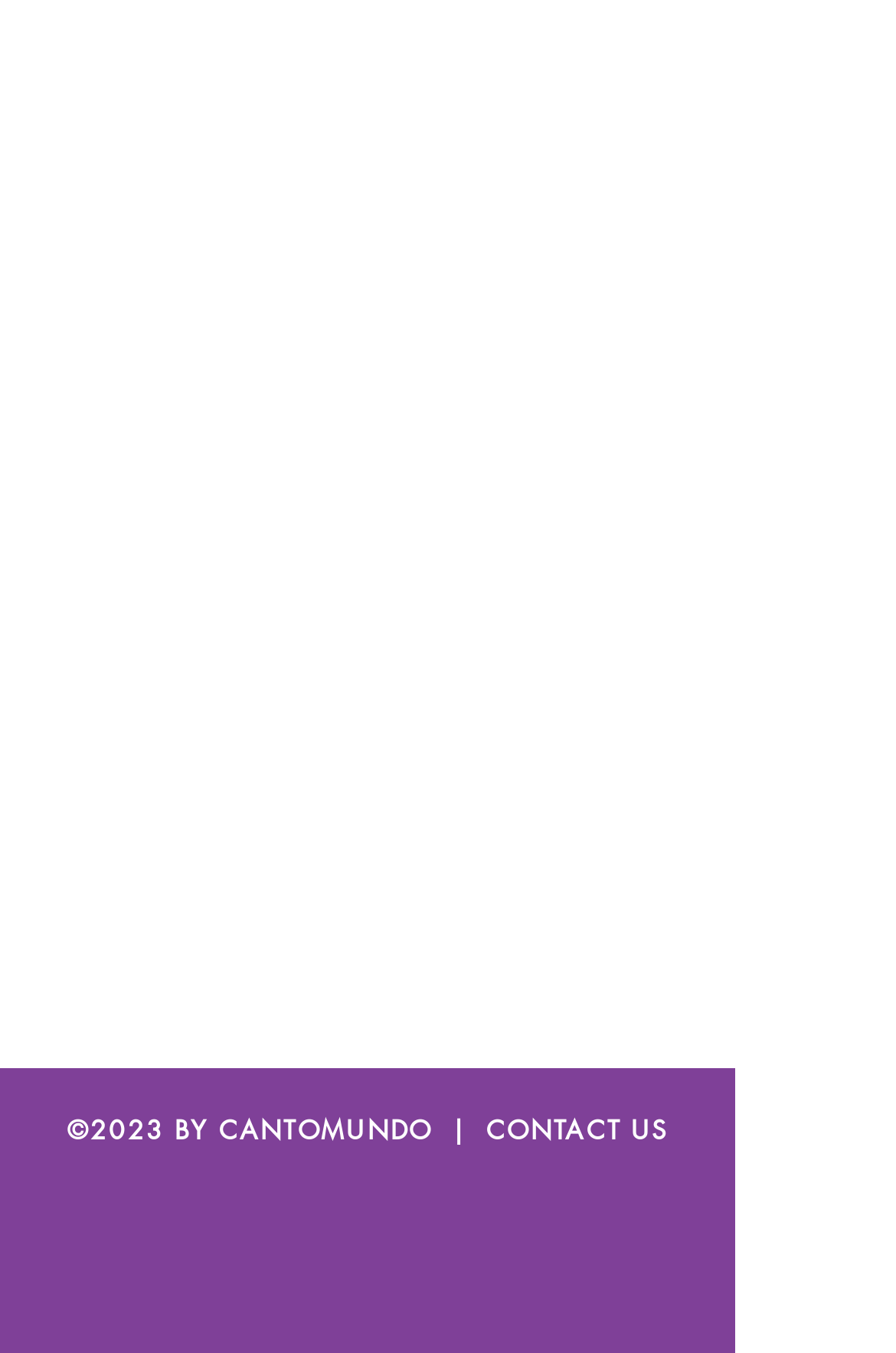Given the webpage screenshot, identify the bounding box of the UI element that matches this description: "CONTACT US".

[0.543, 0.821, 0.745, 0.846]